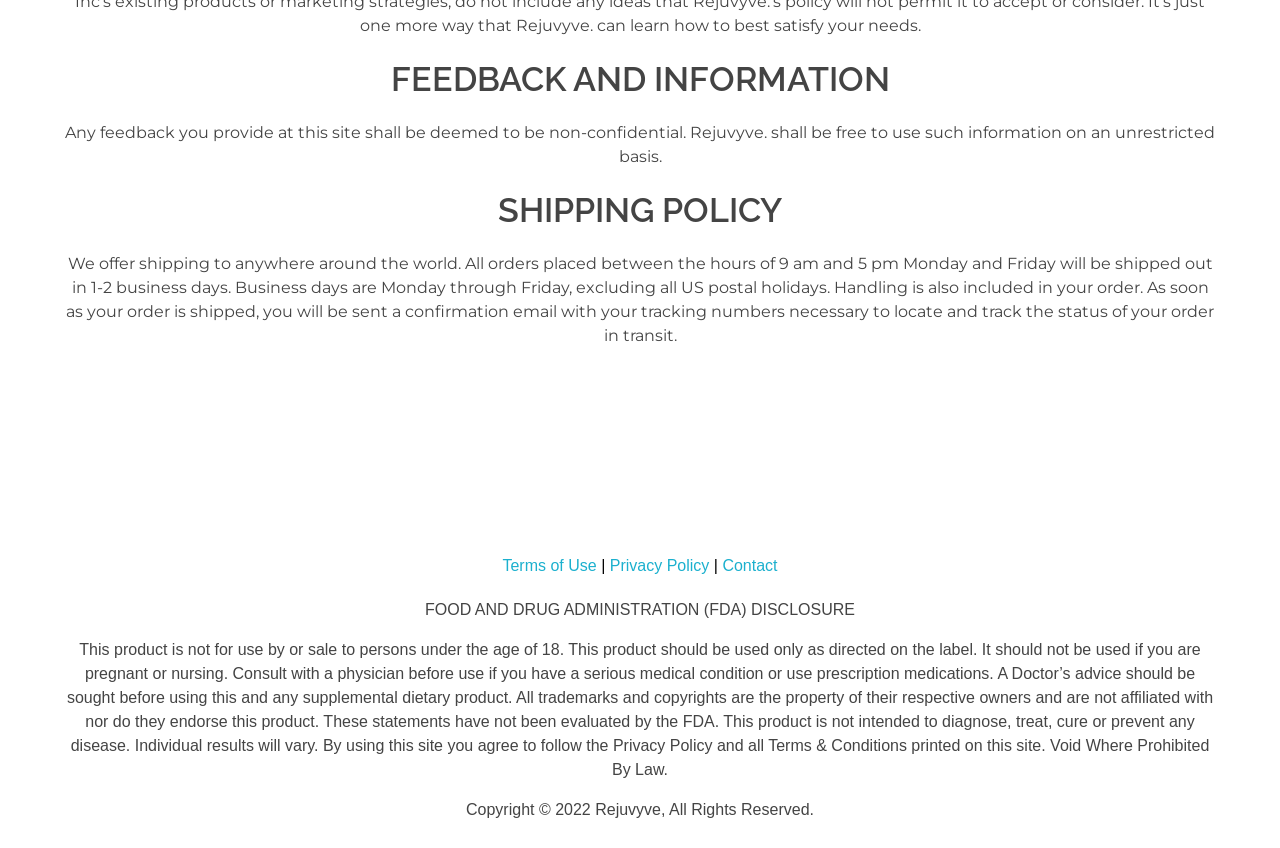Give a one-word or short phrase answer to this question: 
What is the age restriction for using the product?

18